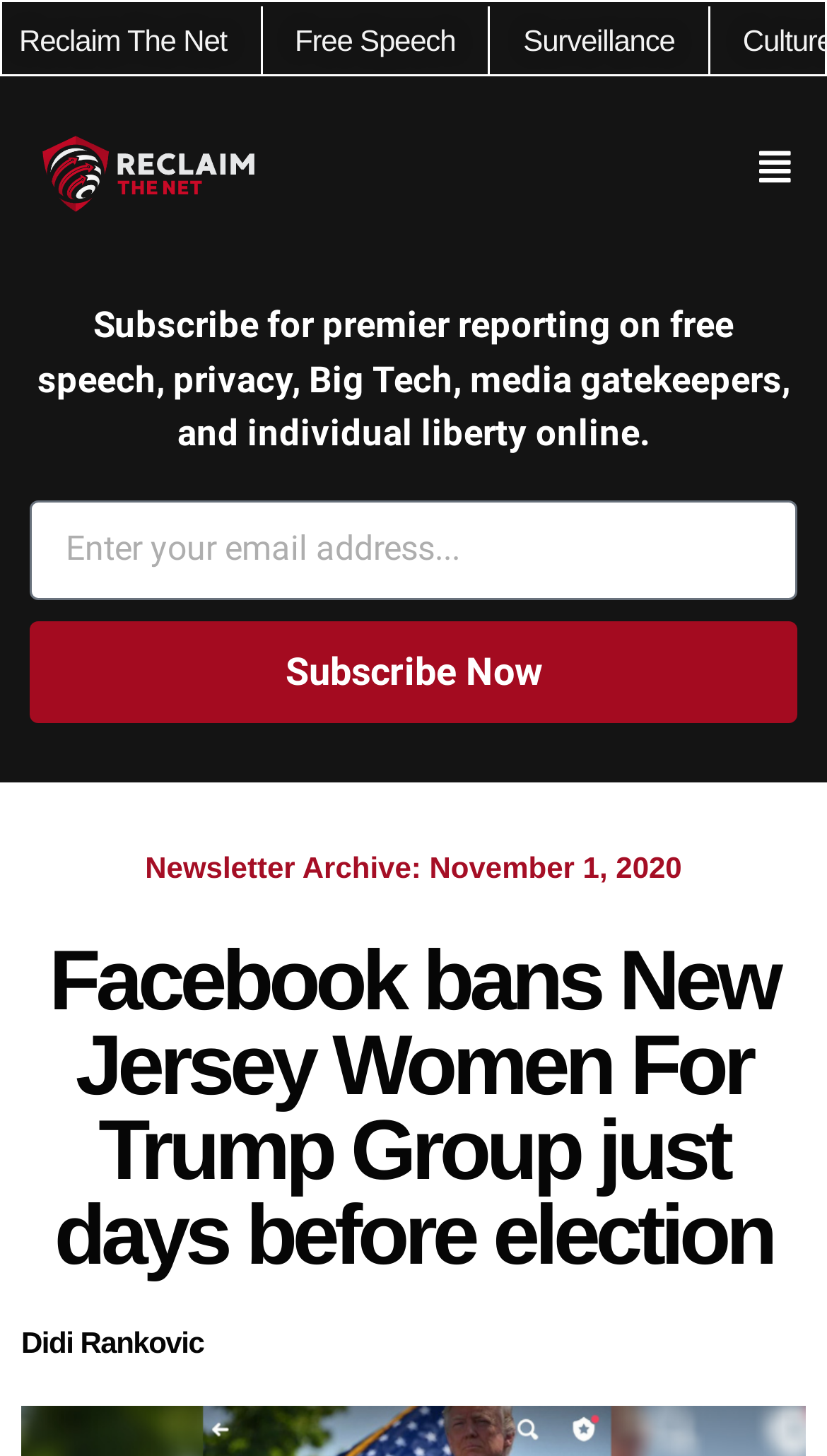Provide a one-word or brief phrase answer to the question:
What is the date of the newsletter archive?

November 1, 2020